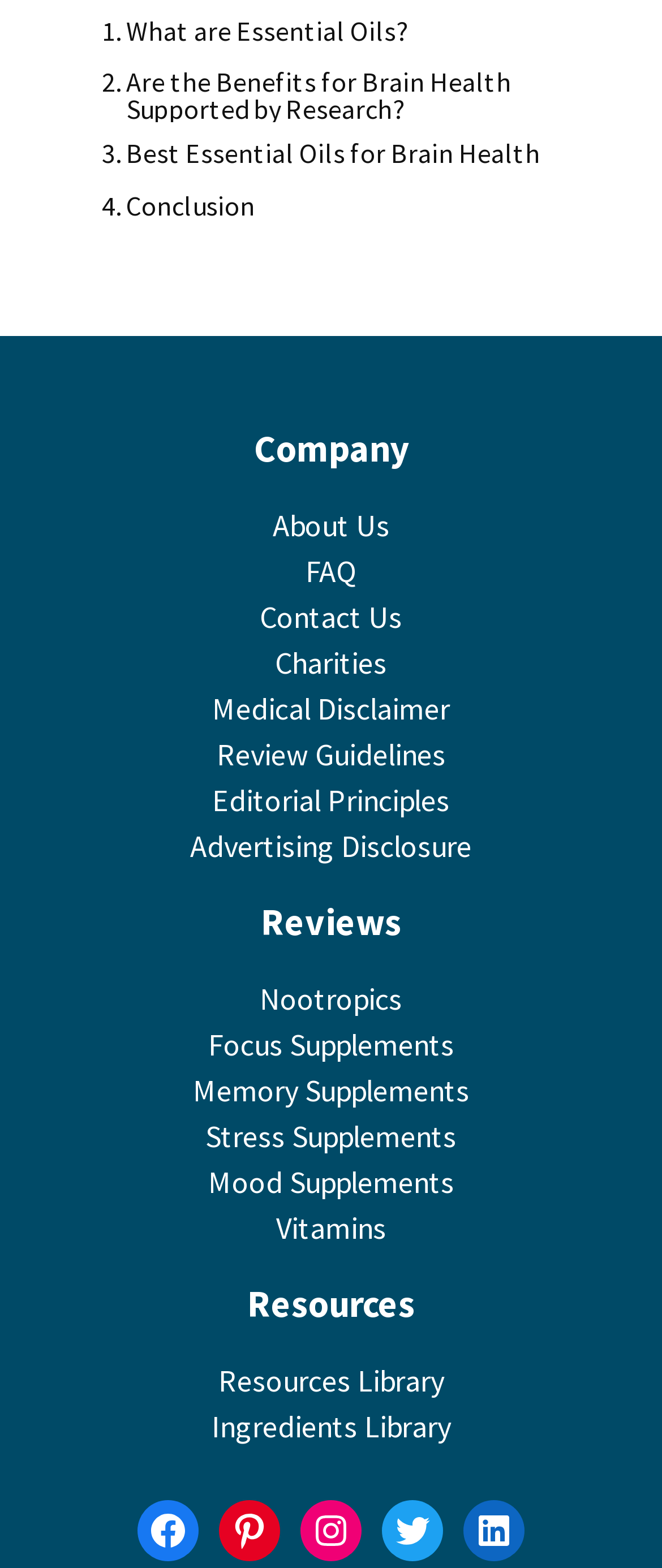Identify the bounding box coordinates of the element that should be clicked to fulfill this task: "Explore nootropics reviews". The coordinates should be provided as four float numbers between 0 and 1, i.e., [left, top, right, bottom].

[0.392, 0.624, 0.608, 0.649]